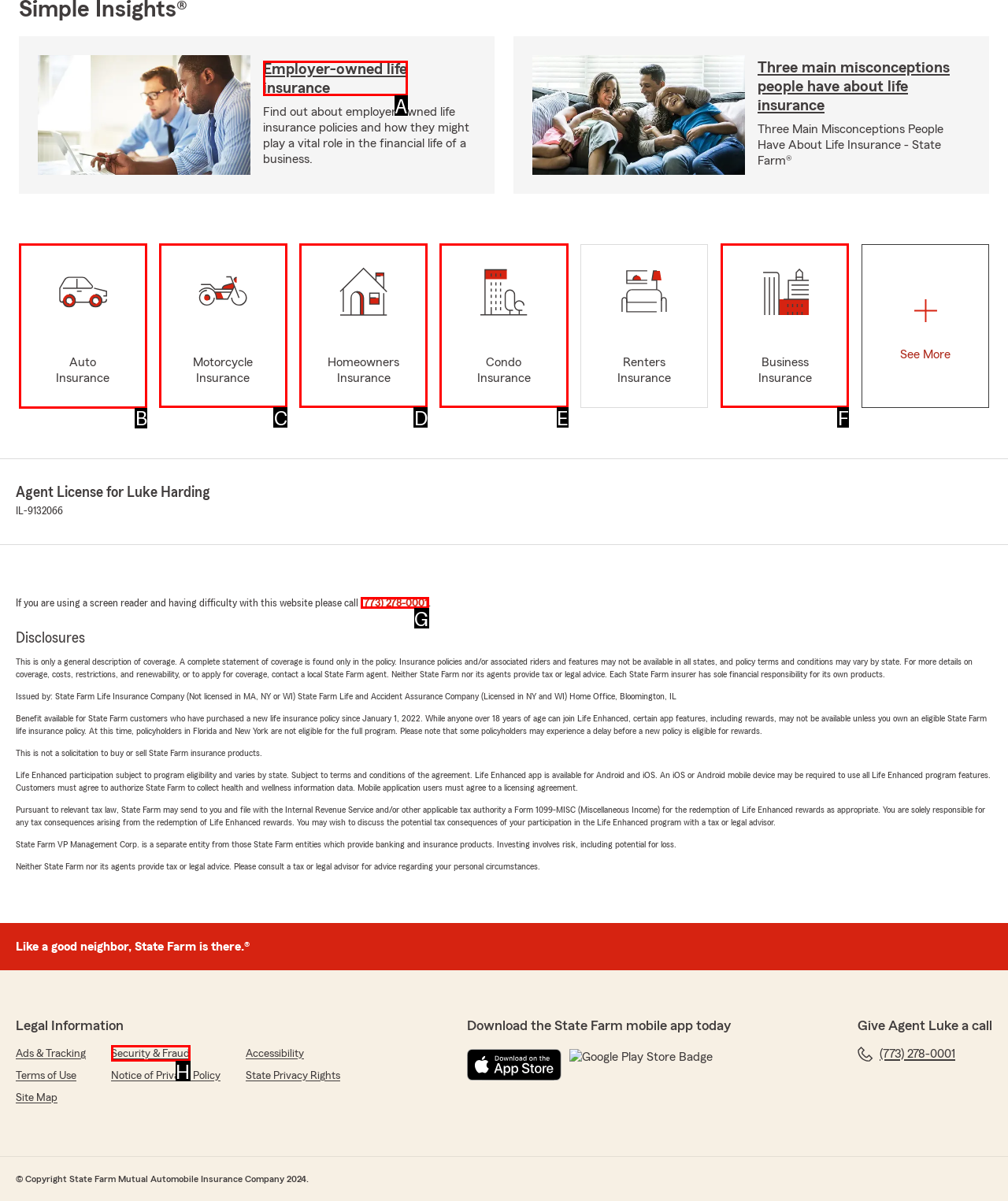From the options shown in the screenshot, tell me which lettered element I need to click to complete the task: Click the 'Auto Insurance' link.

B